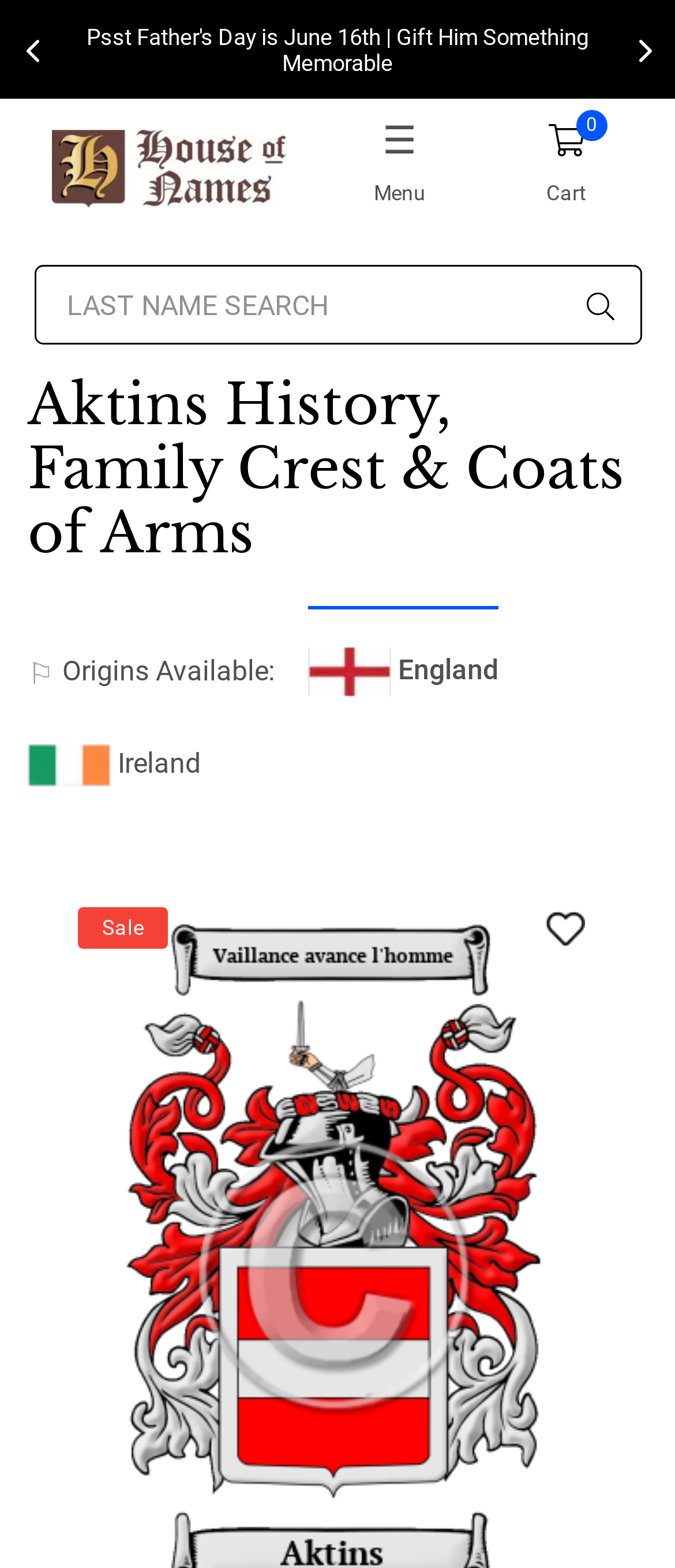What is the function of the button?
Based on the image, answer the question in a detailed manner.

The button is a search button, as indicated by the text 'Search' and the accompanying search icon. Its function is to initiate a search query based on the input in the search box.